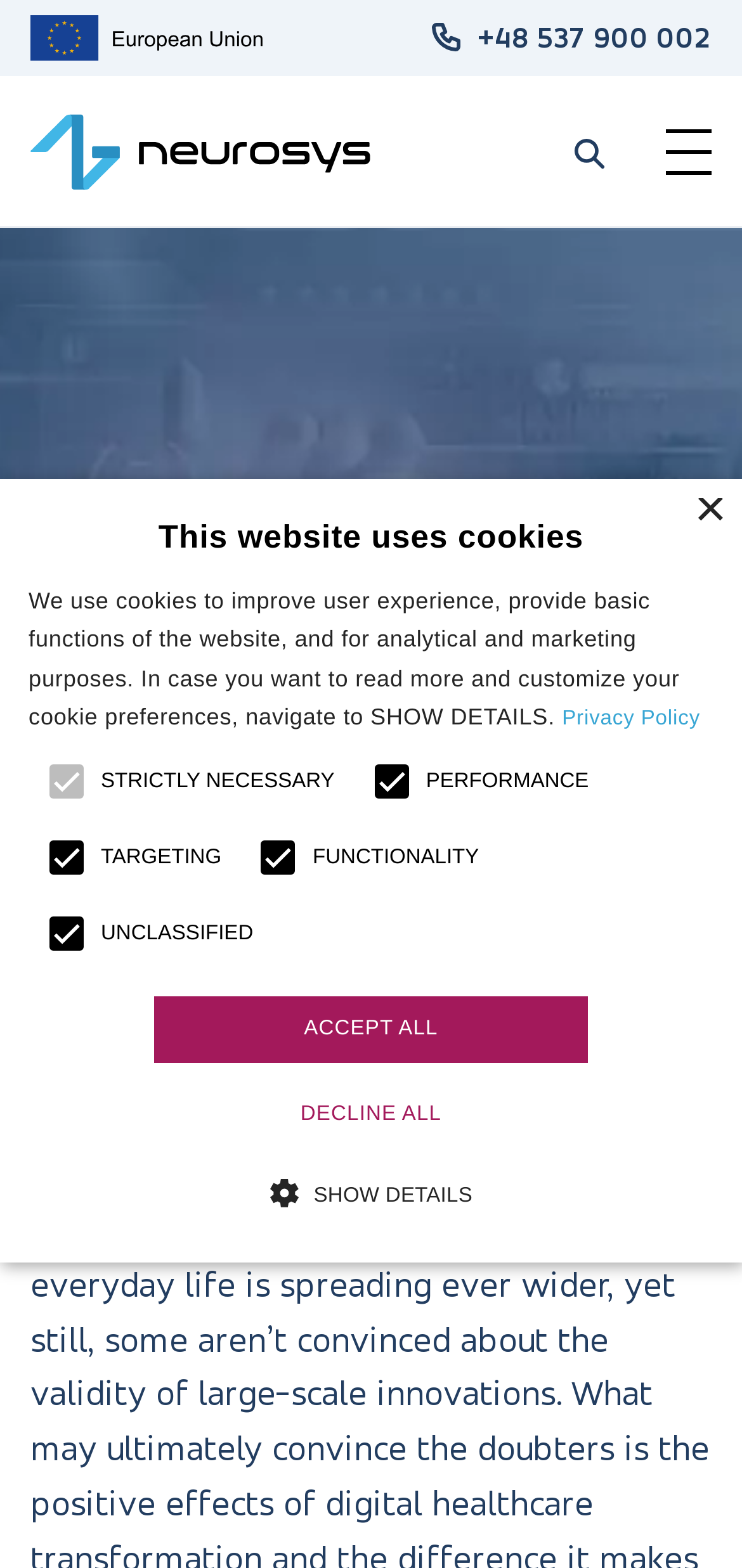Identify the bounding box coordinates of the area you need to click to perform the following instruction: "Call the phone number".

[0.644, 0.01, 0.959, 0.039]